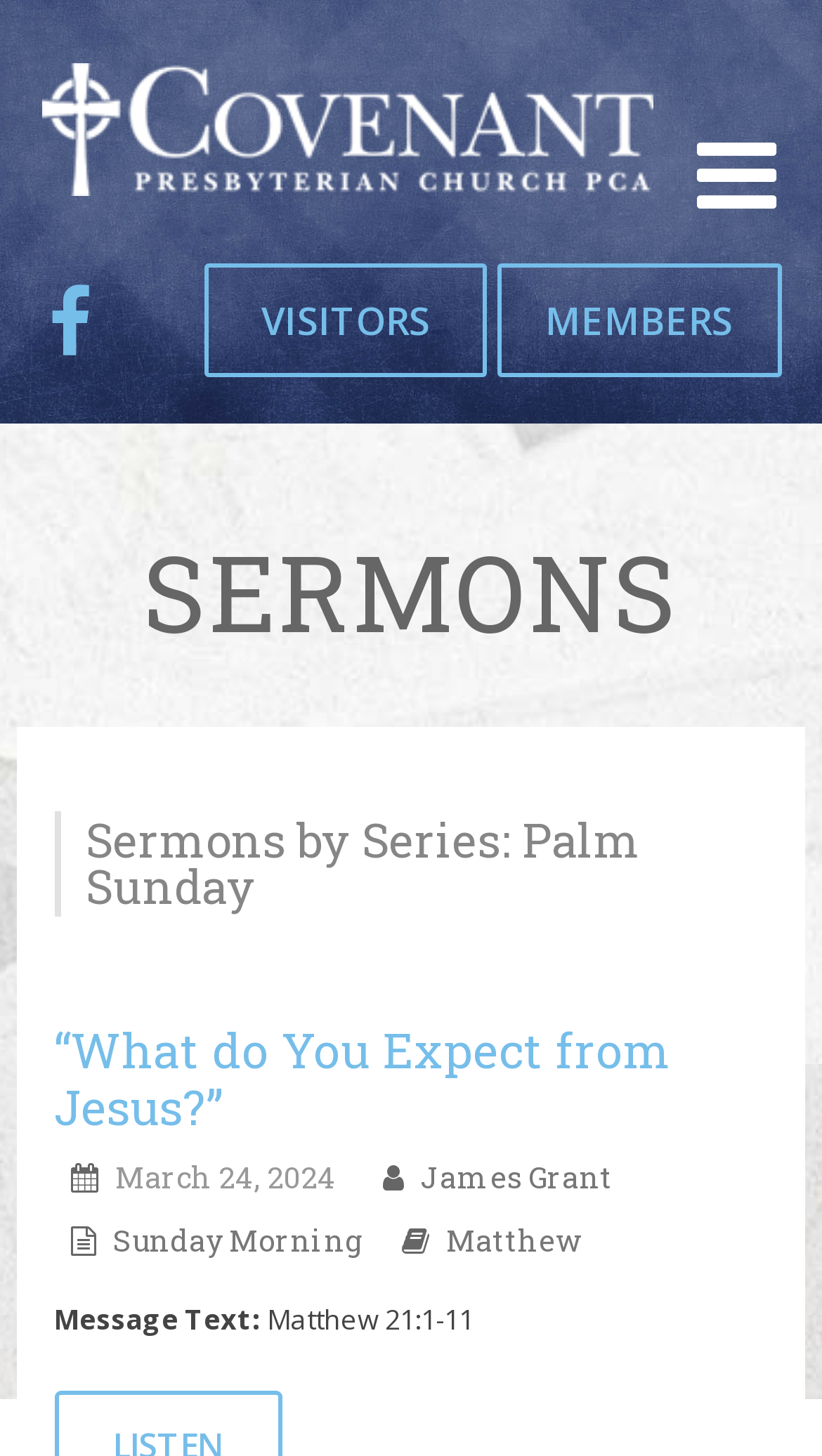Determine the bounding box coordinates for the UI element described. Format the coordinates as (top-left x, top-left y, bottom-right x, bottom-right y) and ensure all values are between 0 and 1. Element description: Visitors

[0.248, 0.181, 0.593, 0.259]